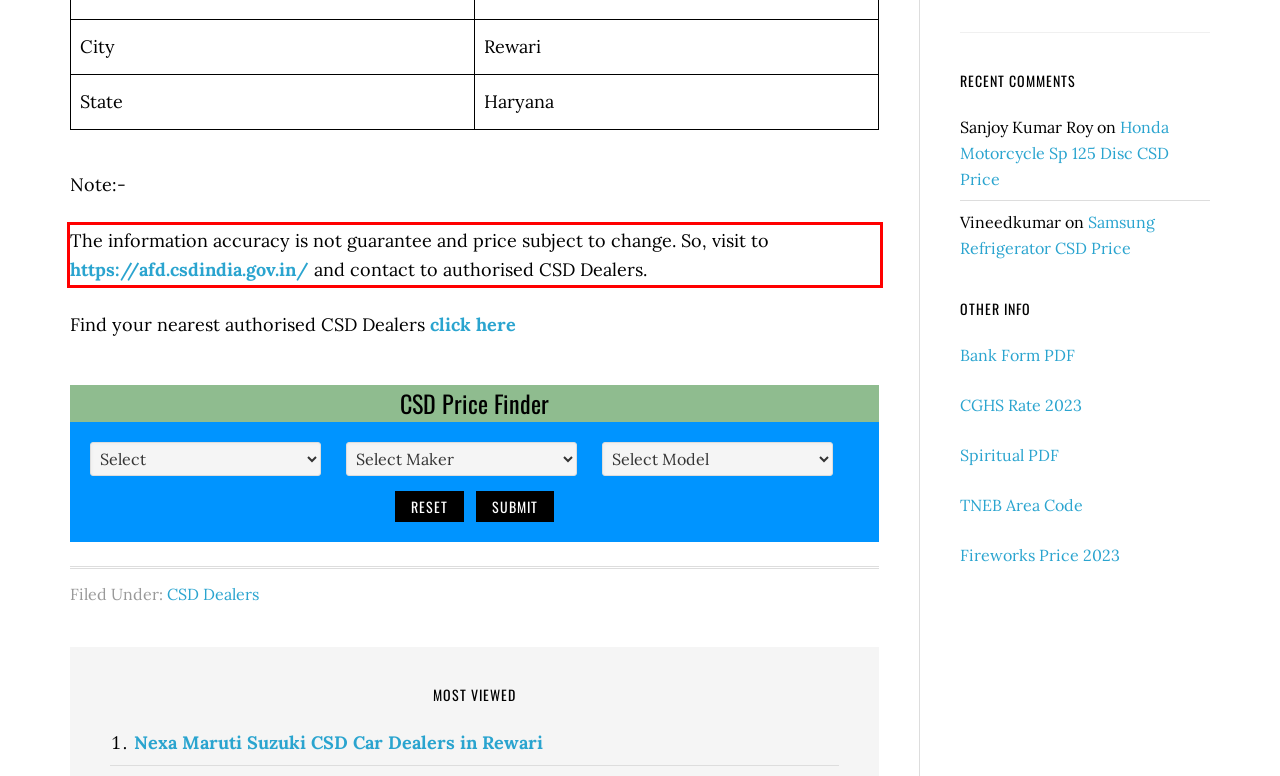Please identify and extract the text from the UI element that is surrounded by a red bounding box in the provided webpage screenshot.

The information accuracy is not guarantee and price subject to change. So, visit to https://afd.csdindia.gov.in/ and contact to authorised CSD Dealers.